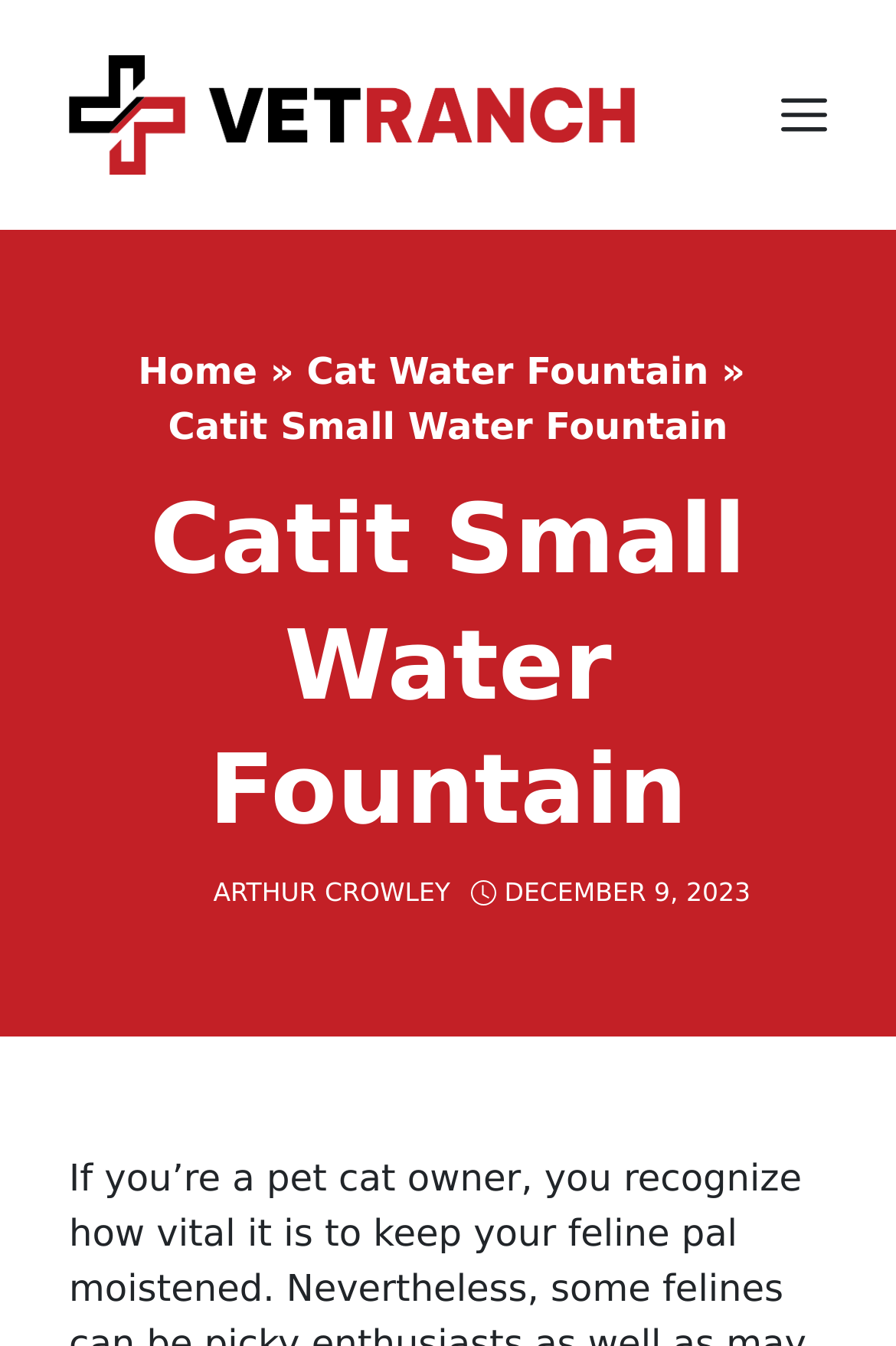Identify the bounding box for the UI element described as: "title="Visit the main page"". The coordinates should be four float numbers between 0 and 1, i.e., [left, top, right, bottom].

None